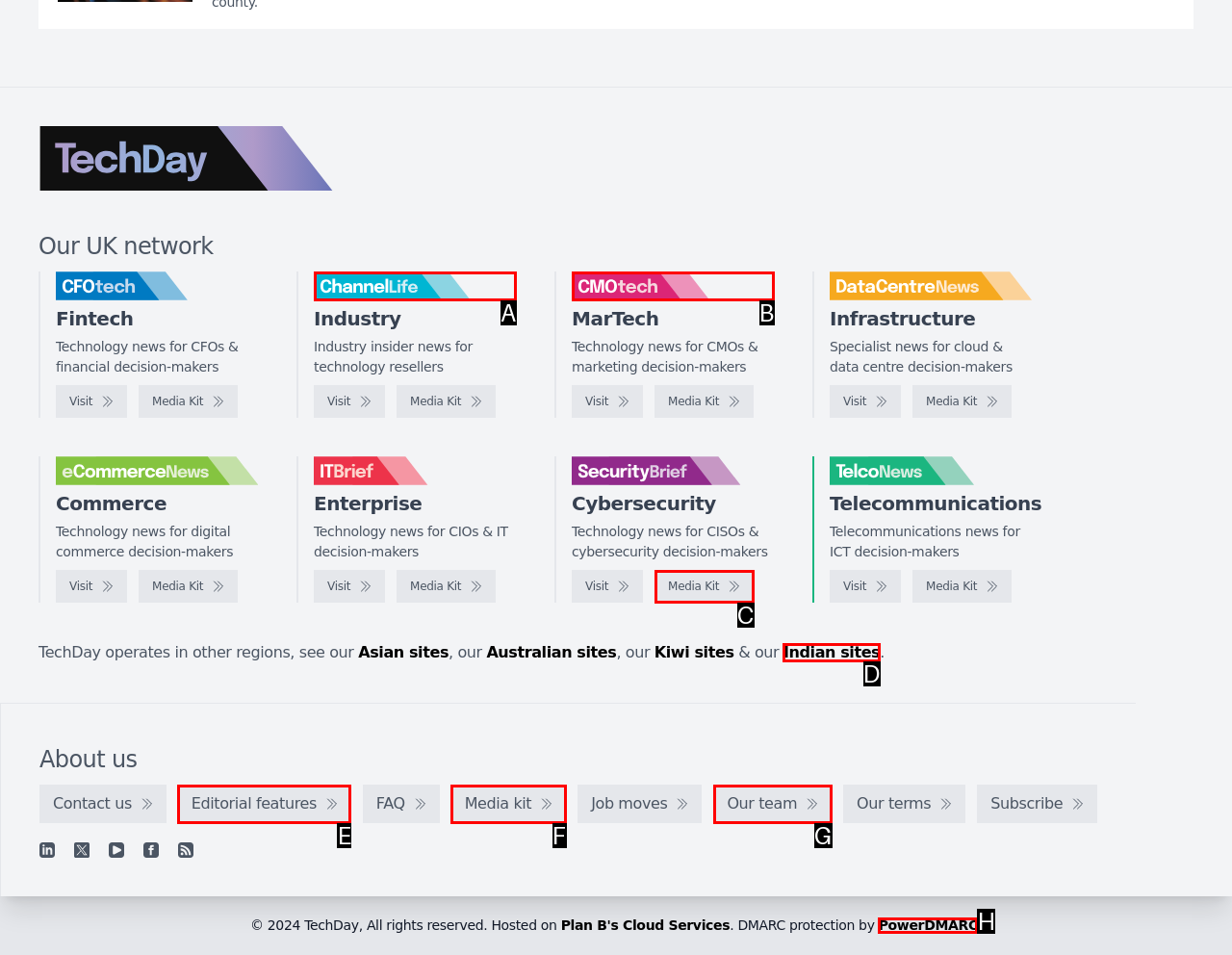Identify the HTML element that corresponds to the description: PowerDMARC Provide the letter of the matching option directly from the choices.

H